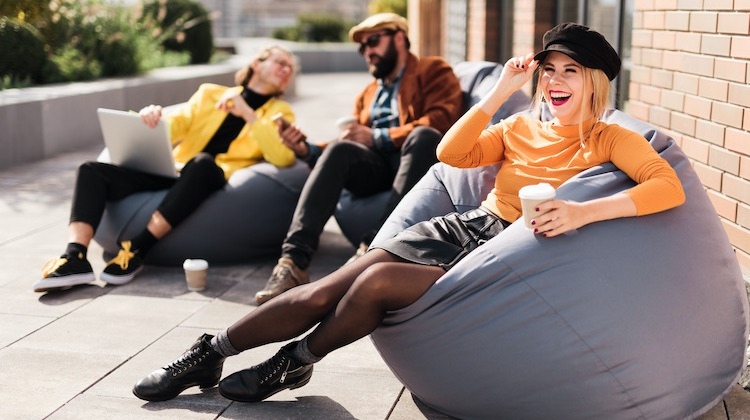Explain in detail what you see in the image.

In a vibrant rooftop setting, a woman in a cozy orange top and a chic leather skirt lounges comfortably on a beanbag chair. With a coffee cup in hand and a playful smile on her face, she exudes a relaxed yet spirited vibe. In the background, two colleagues engage with their devices—one in a bright yellow jacket and another sporting a brown cap, highlighting a casual, collaborative atmosphere. This scene captures the essence of modern work culture, showcasing the blend of creativity and comfort often sought in the life of a copywriter. The setting, complete with a pleasant view, emphasizes the appeal of working in informal yet inspiring environments.